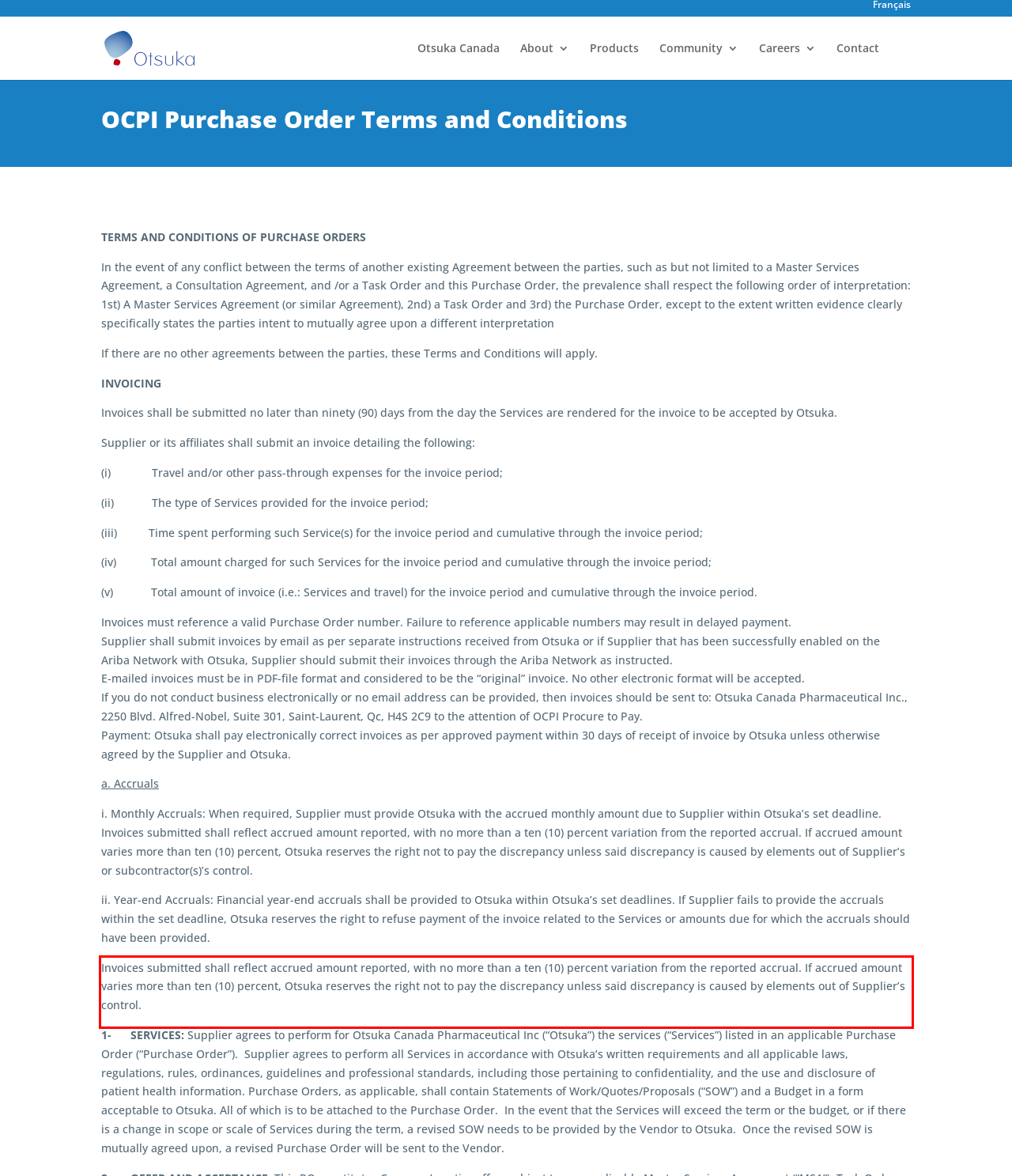From the screenshot of the webpage, locate the red bounding box and extract the text contained within that area.

Invoices submitted shall reflect accrued amount reported, with no more than a ten (10) percent variation from the reported accrual. If accrued amount varies more than ten (10) percent, Otsuka reserves the right not to pay the discrepancy unless said discrepancy is caused by elements out of Supplier’s control.